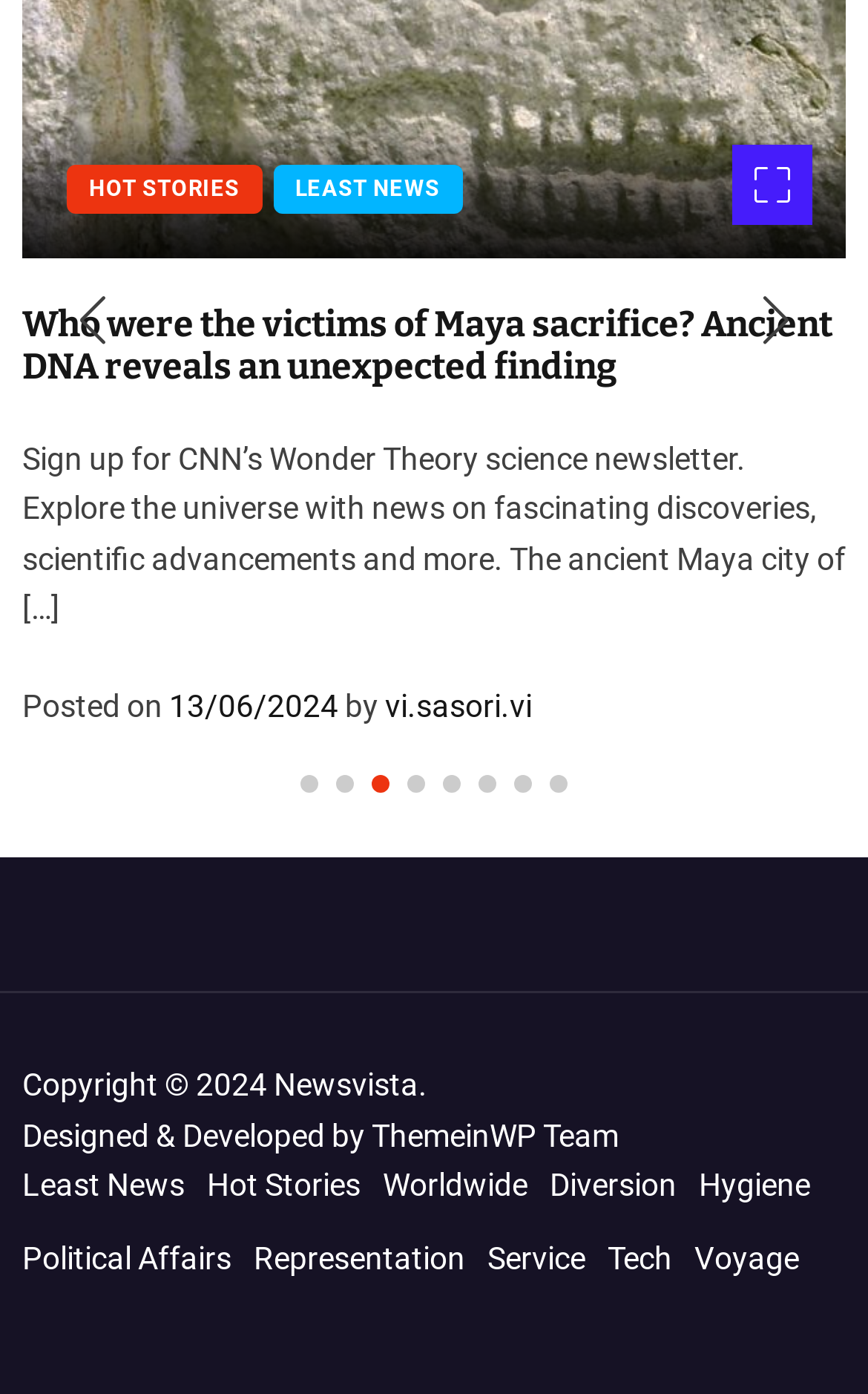What is the date of the article?
Using the image as a reference, answer the question with a short word or phrase.

13/06/2024